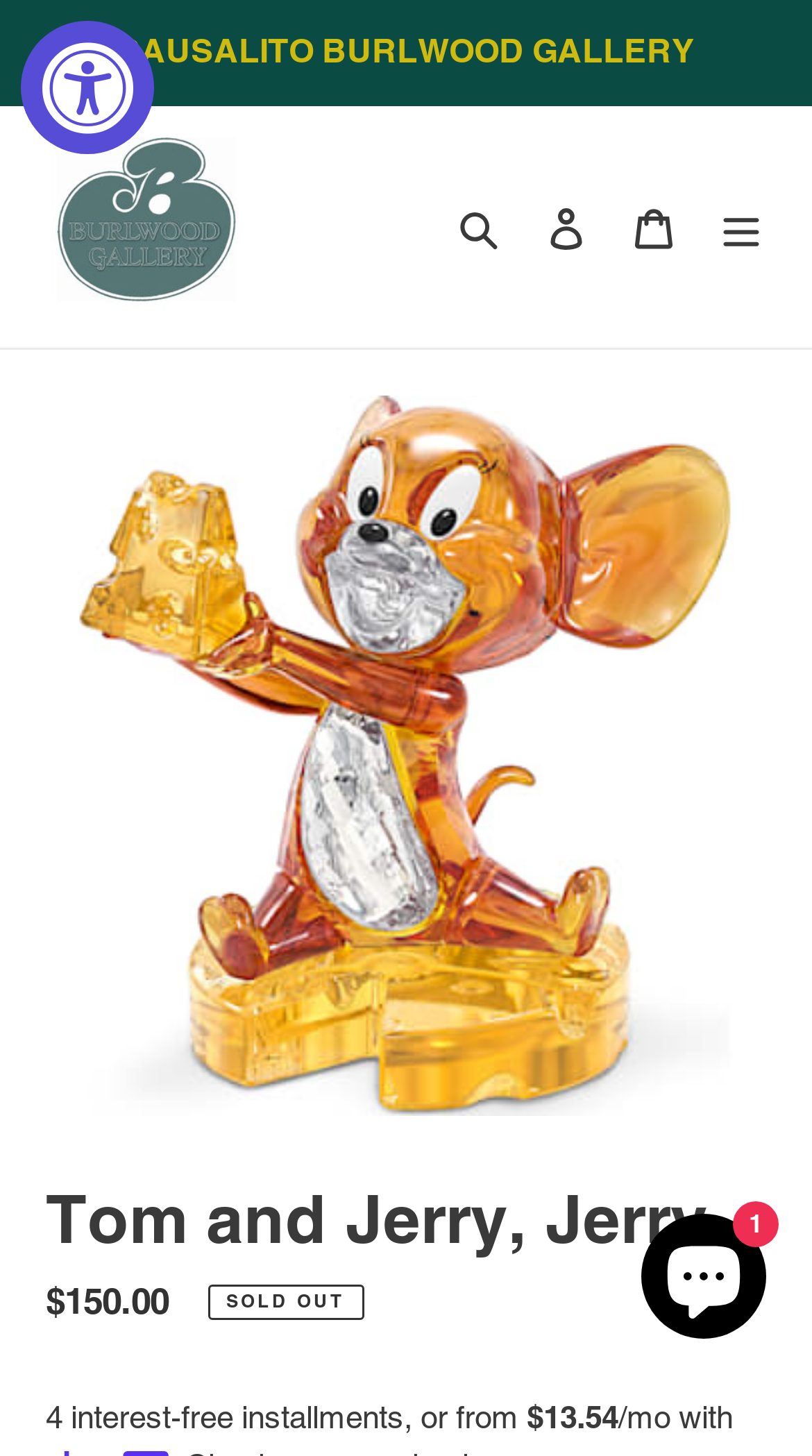Using the element description provided, determine the bounding box coordinates in the format (top-left x, top-left y, bottom-right x, bottom-right y). Ensure that all values are floating point numbers between 0 and 1. Element description: parent_node: Search aria-label="Menu"

[0.859, 0.125, 0.967, 0.186]